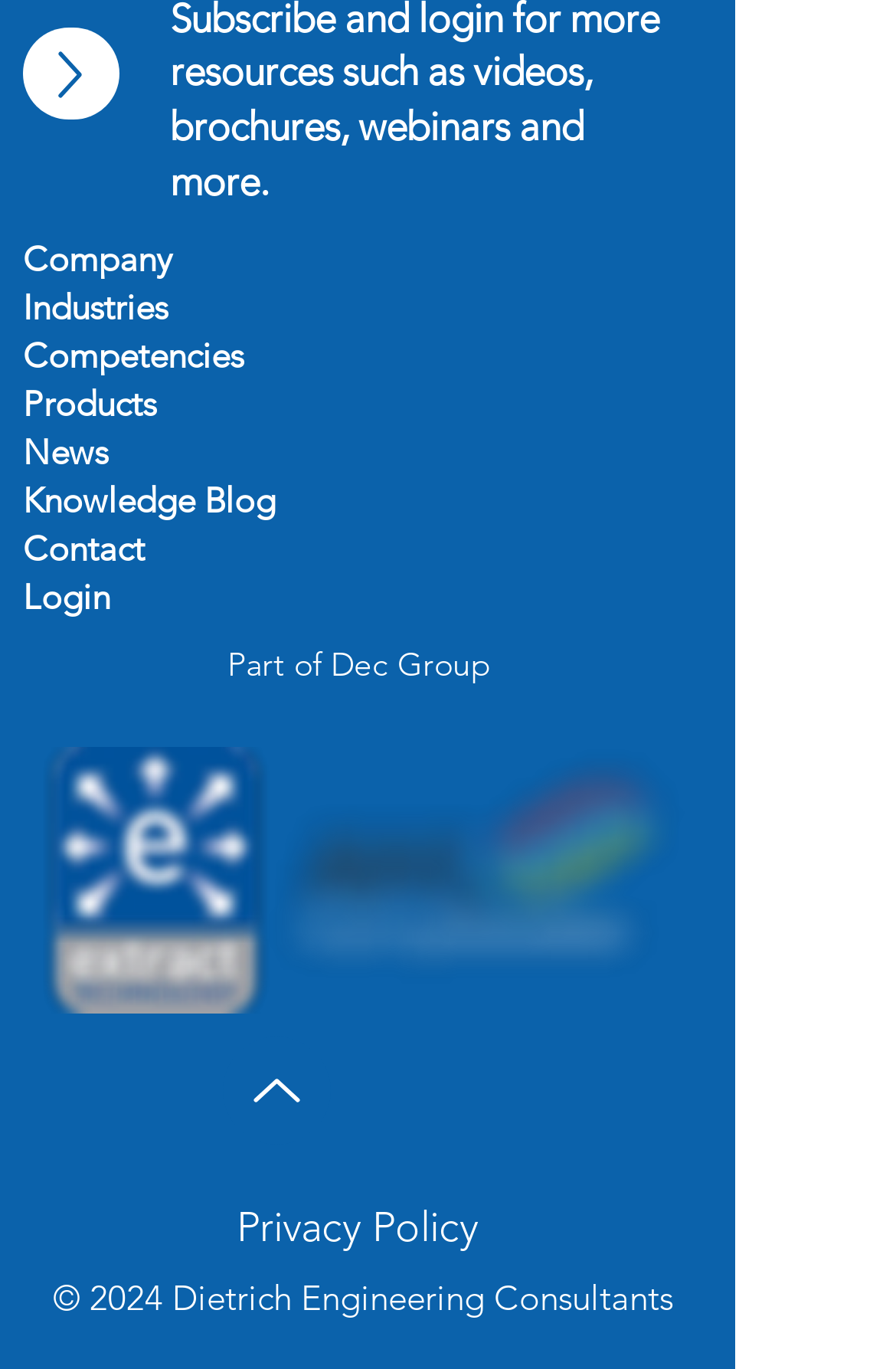Kindly determine the bounding box coordinates for the clickable area to achieve the given instruction: "visit social media".

[0.405, 0.77, 0.495, 0.829]